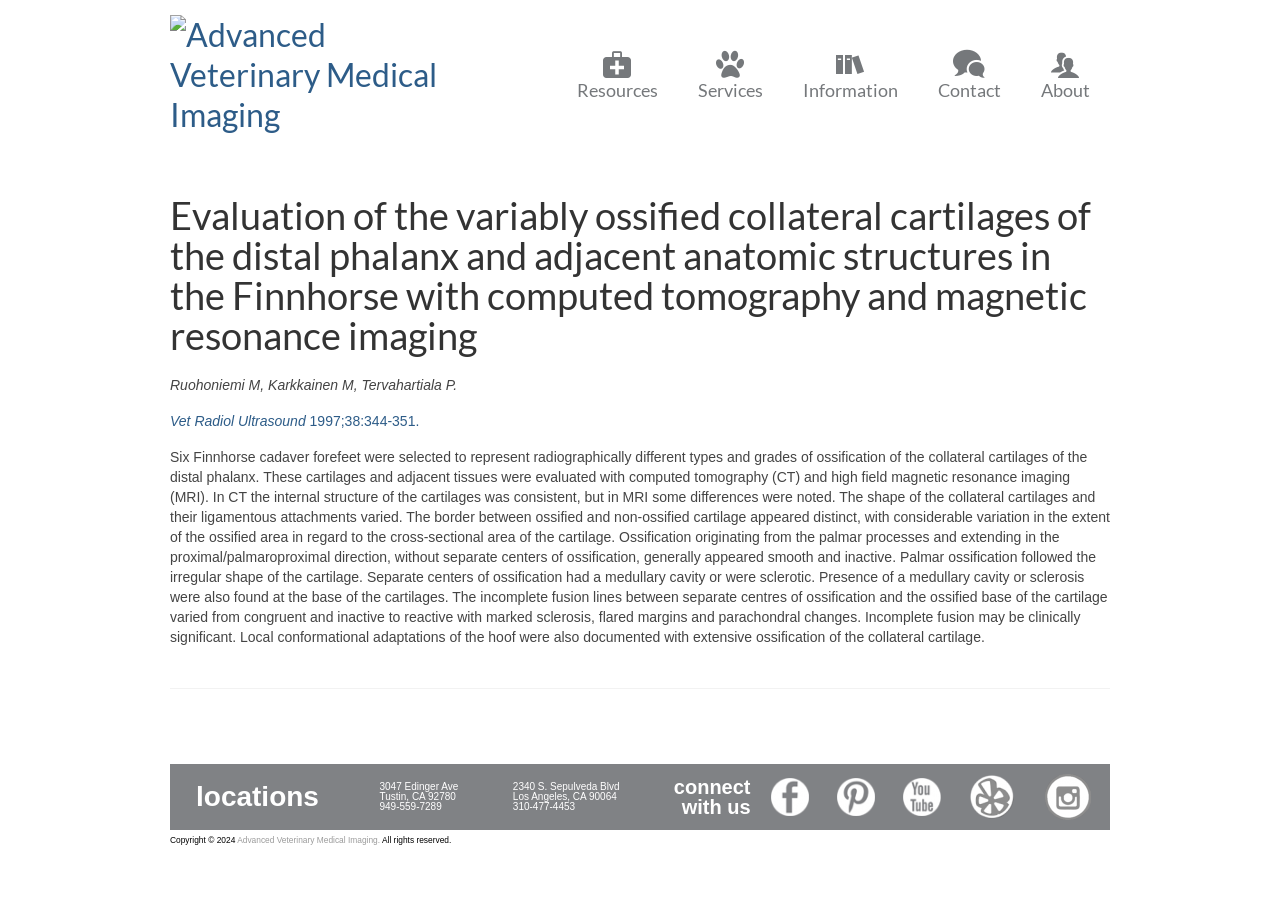Determine the primary headline of the webpage.

Evaluation of the variably ossified collateral cartilages of the distal phalanx and adjacent anatomic structures in the Finnhorse with computed tomography and magnetic resonance imaging